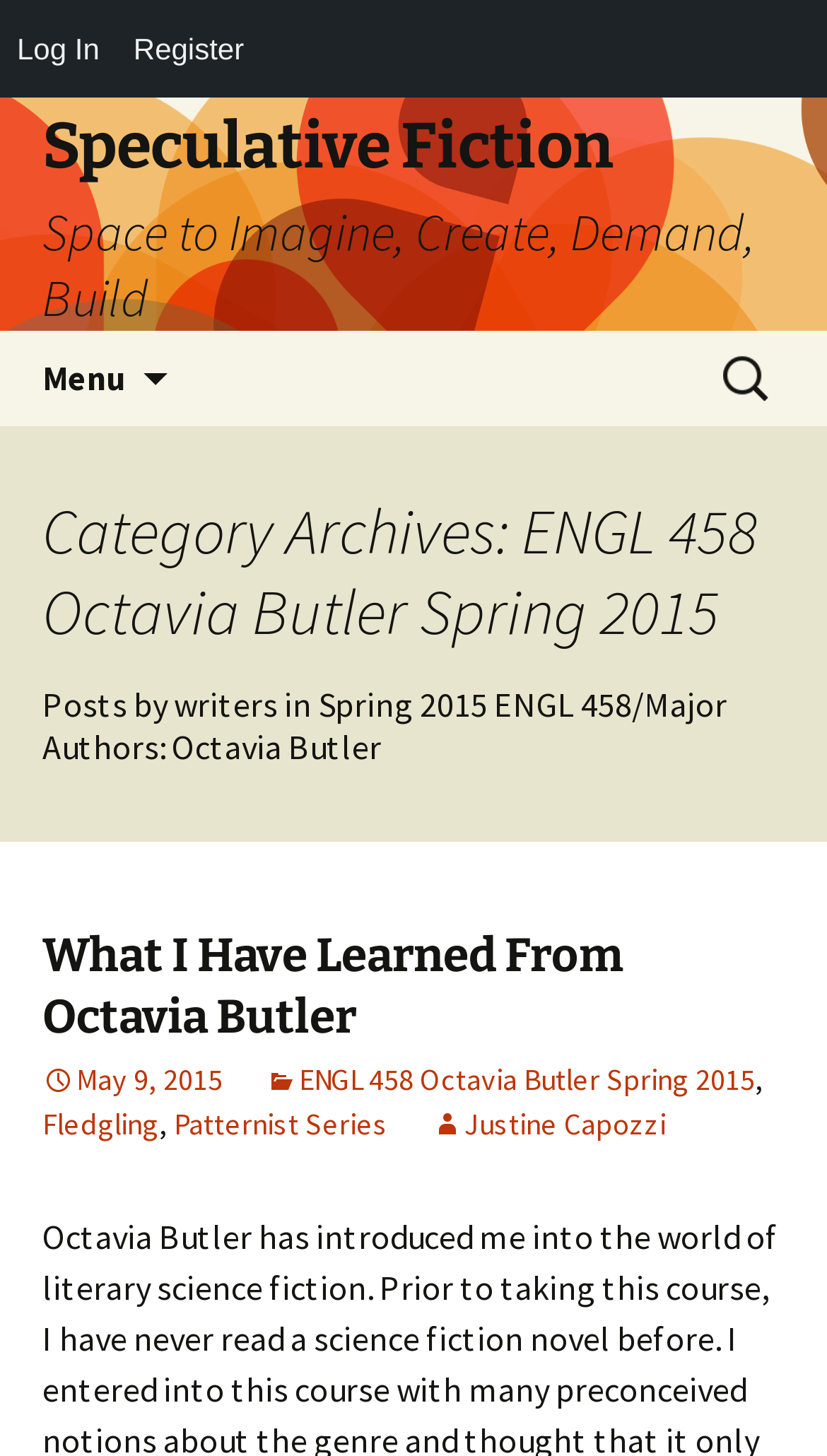How many links are there in the first post?
Refer to the image and give a detailed response to the question.

I counted the number of links in the first post by looking at the links 'What I Have Learned From Octavia Butler', 'May 9, 2015', and 'ENGL 458 Octavia Butler Spring 2015'.